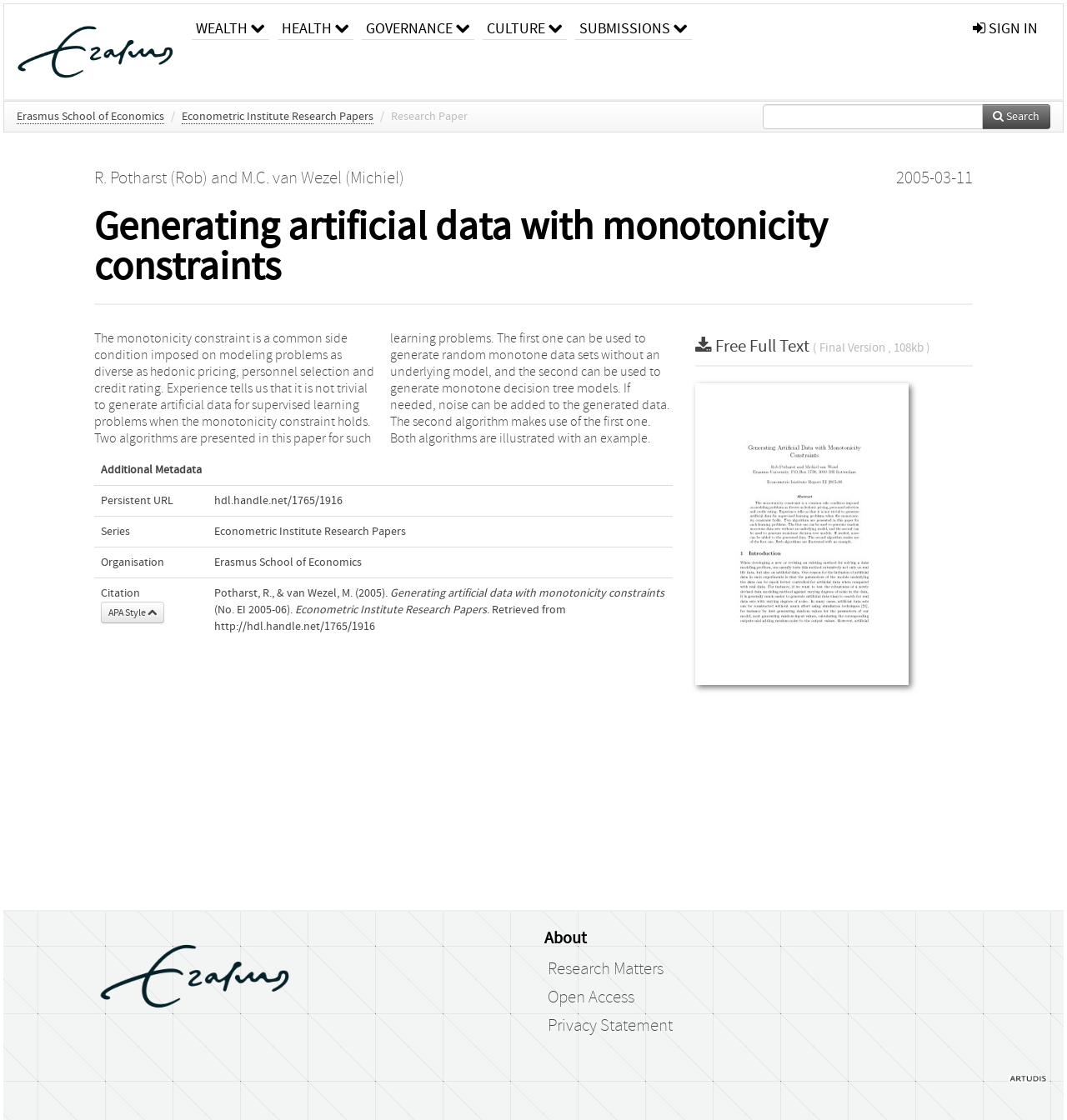Based on the image, provide a detailed and complete answer to the question: 
What is the series of the research paper?

The series of the research paper can be found in the table of the webpage, which lists 'Series' as 'Econometric Institute Research Papers'.